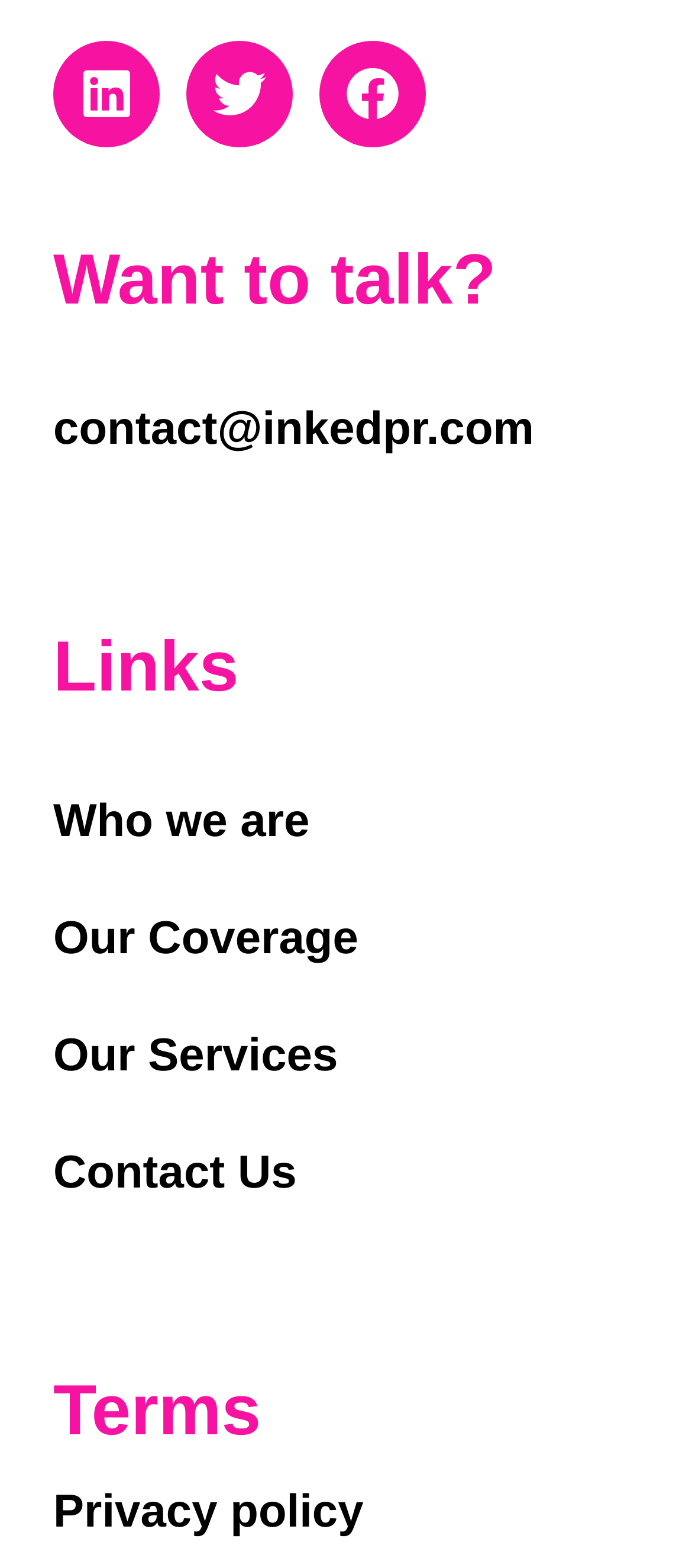Answer the following query concisely with a single word or phrase:
What is the first social media link?

Linkedin